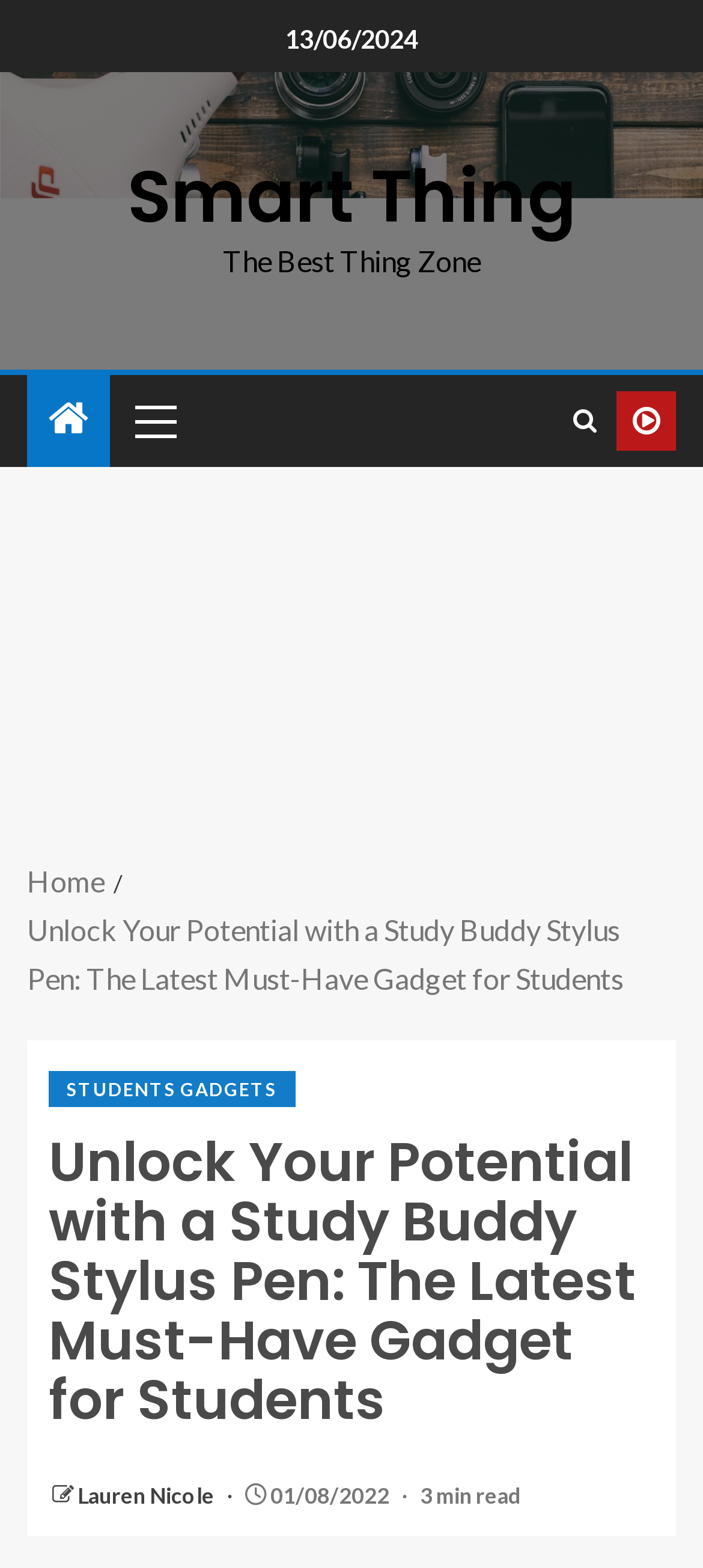Who is the author of the article?
Provide a detailed answer to the question, using the image to inform your response.

The author of the article can be found at the bottom of the article section, where it says 'Lauren Nicole' in a link element.